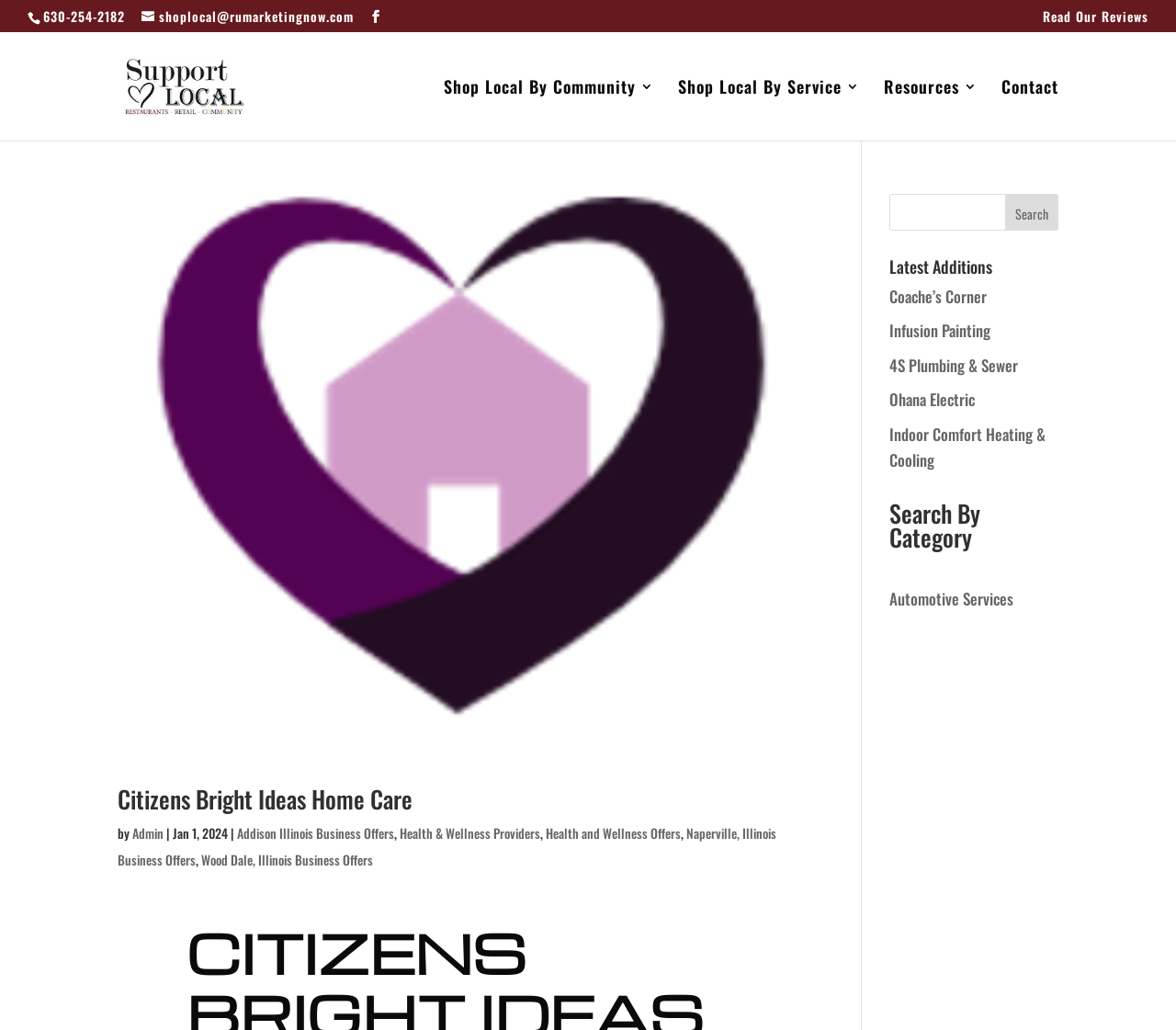Please find the bounding box coordinates of the element that must be clicked to perform the given instruction: "View latest additions". The coordinates should be four float numbers from 0 to 1, i.e., [left, top, right, bottom].

[0.756, 0.251, 0.9, 0.276]